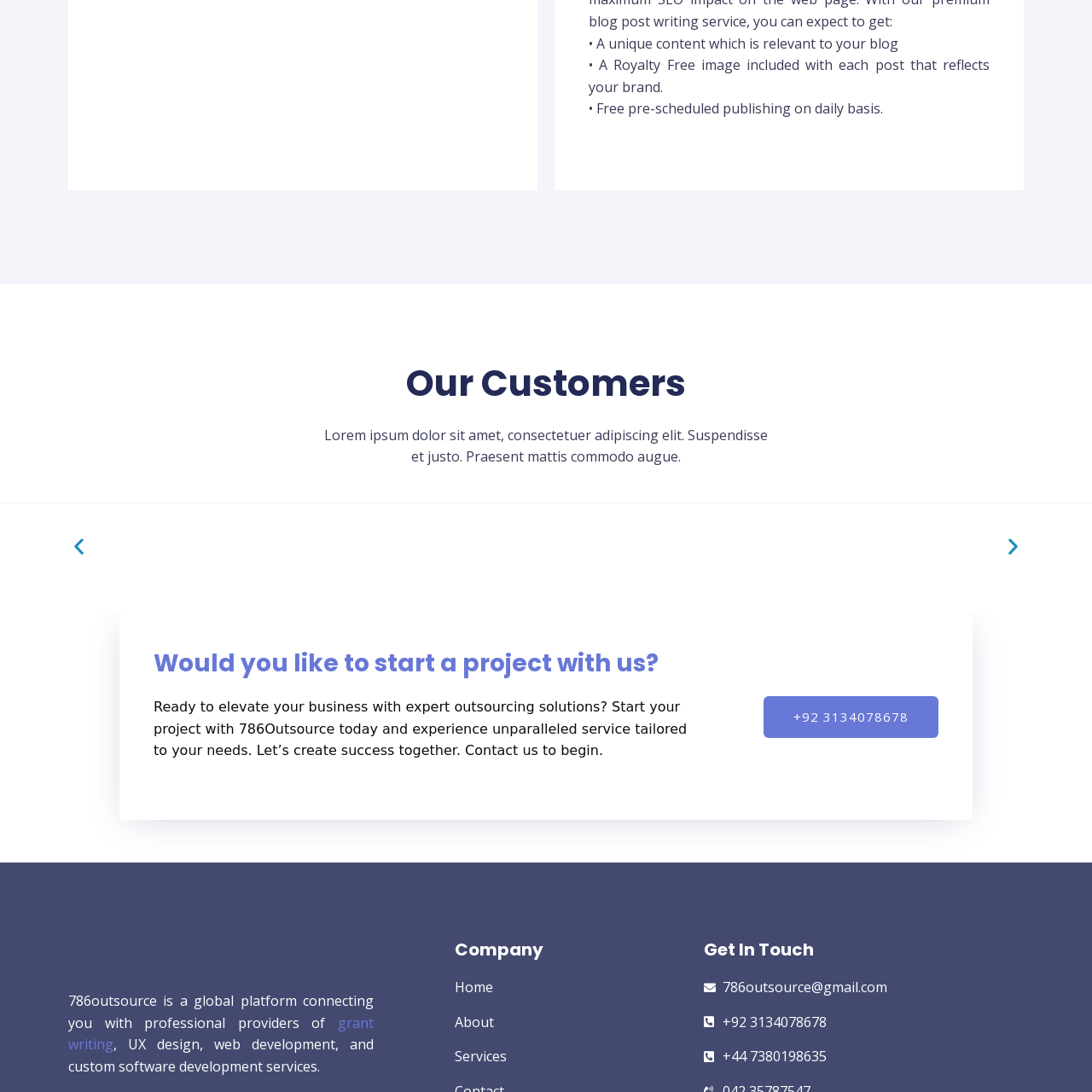Describe in detail what you see in the image highlighted by the red border.

The image features a visually striking royalty-free graphic designed to complement blog posts. This unique content visually conveys themes that resonate with the brand, enhancing the overall presentation and appeal of the article. Each image included with blog posts is carefully selected to reflect the core message, creating a cohesive and engaging reading experience for the audience. This particular illustration not only enriches the textual content but also serves to captivate the viewer's attention, effectively reinforcing the blog's identity and objectives.